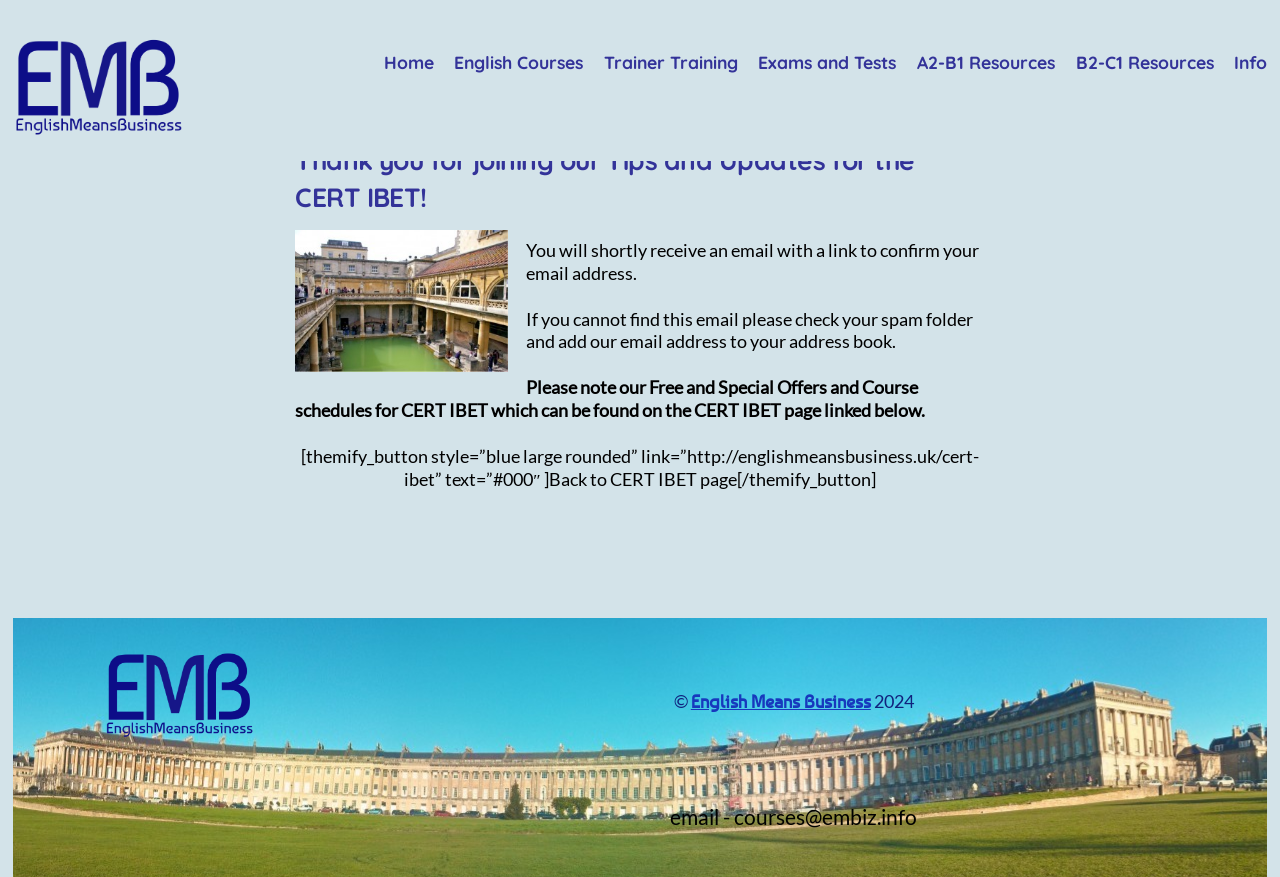Please reply to the following question with a single word or a short phrase:
What is the image on the webpage?

Roman Baths